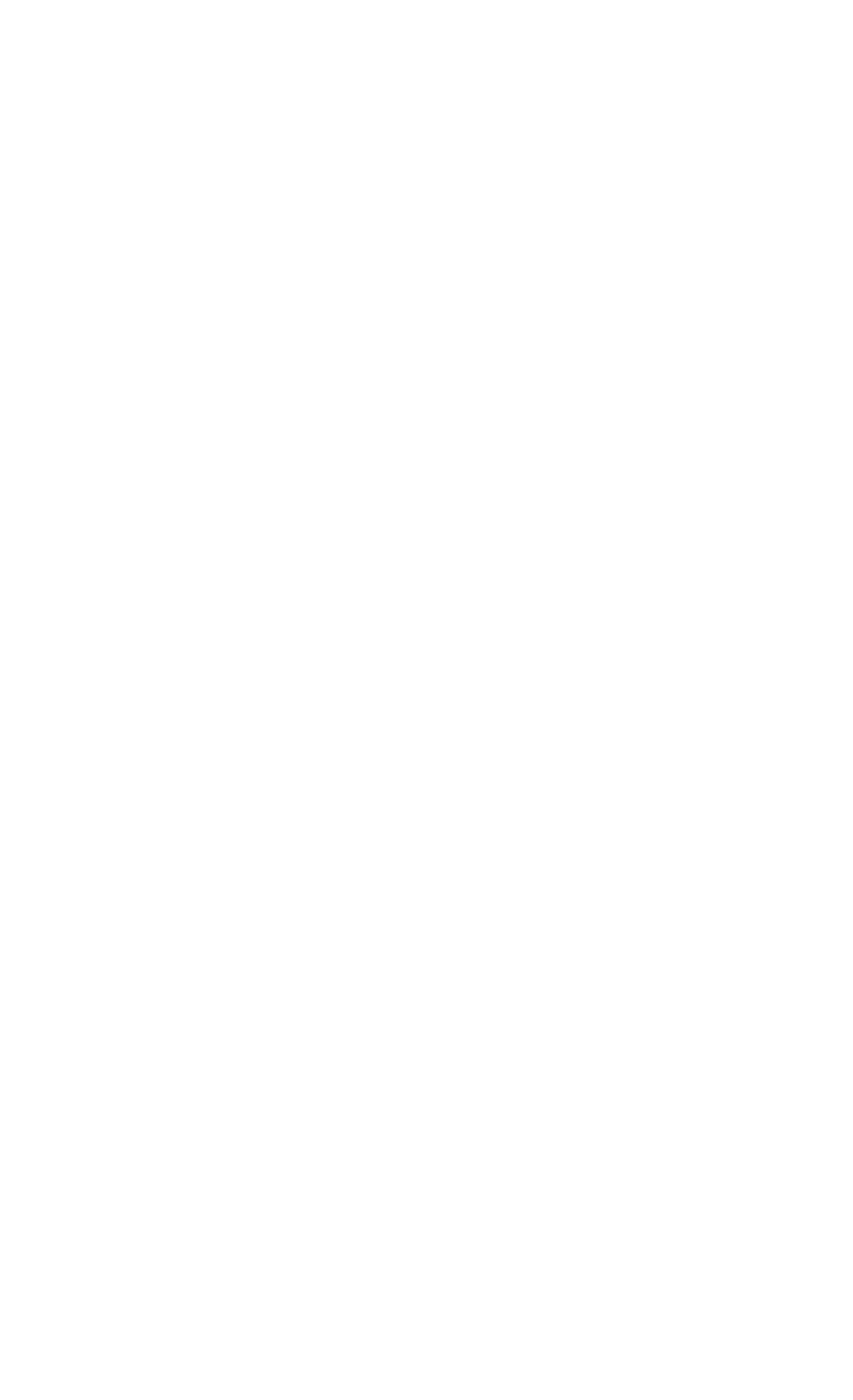Please specify the bounding box coordinates of the clickable region to carry out the following instruction: "Go to EIKONA Logistics Cloud". The coordinates should be four float numbers between 0 and 1, in the format [left, top, right, bottom].

[0.062, 0.021, 0.531, 0.05]